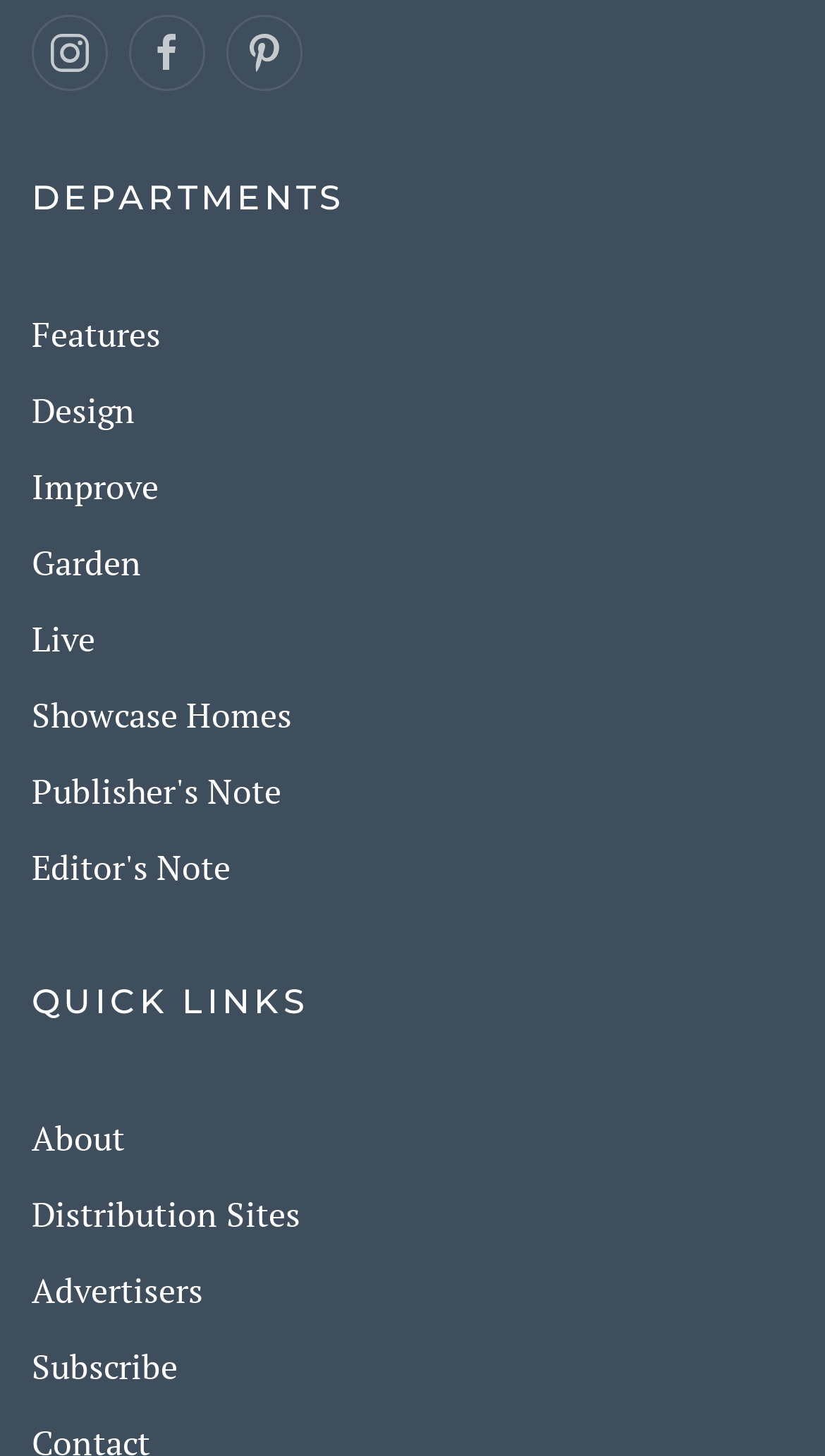Based on the image, give a detailed response to the question: How many headings are there on the webpage?

I found two headings on the webpage, which are 'DEPARTMENTS' and 'QUICK LINKS'.